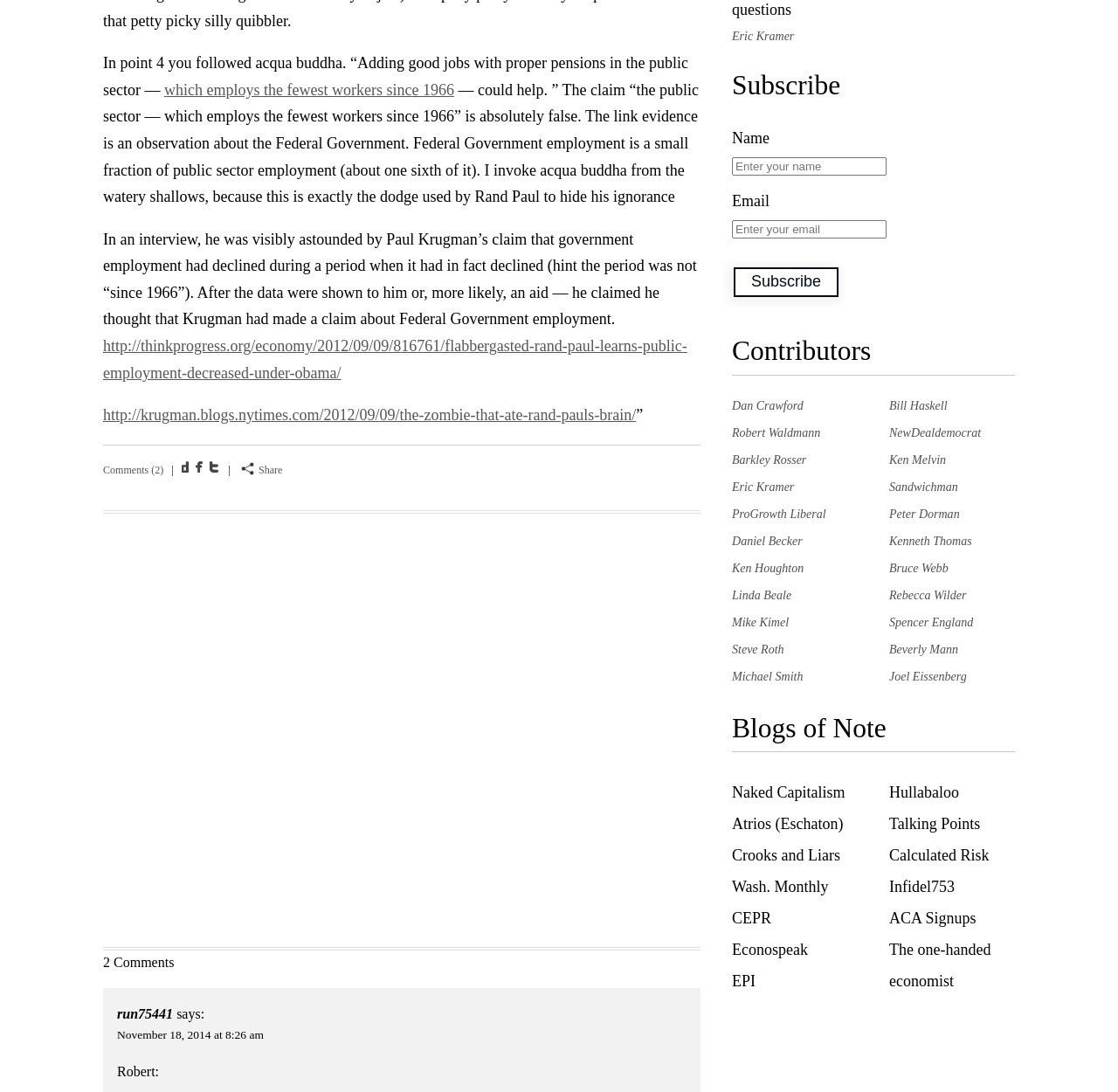From the webpage screenshot, predict the bounding box coordinates (top-left x, top-left y, bottom-right x, bottom-right y) for the UI element described here: name="submit" value="Subscribe"

[0.656, 0.245, 0.75, 0.272]